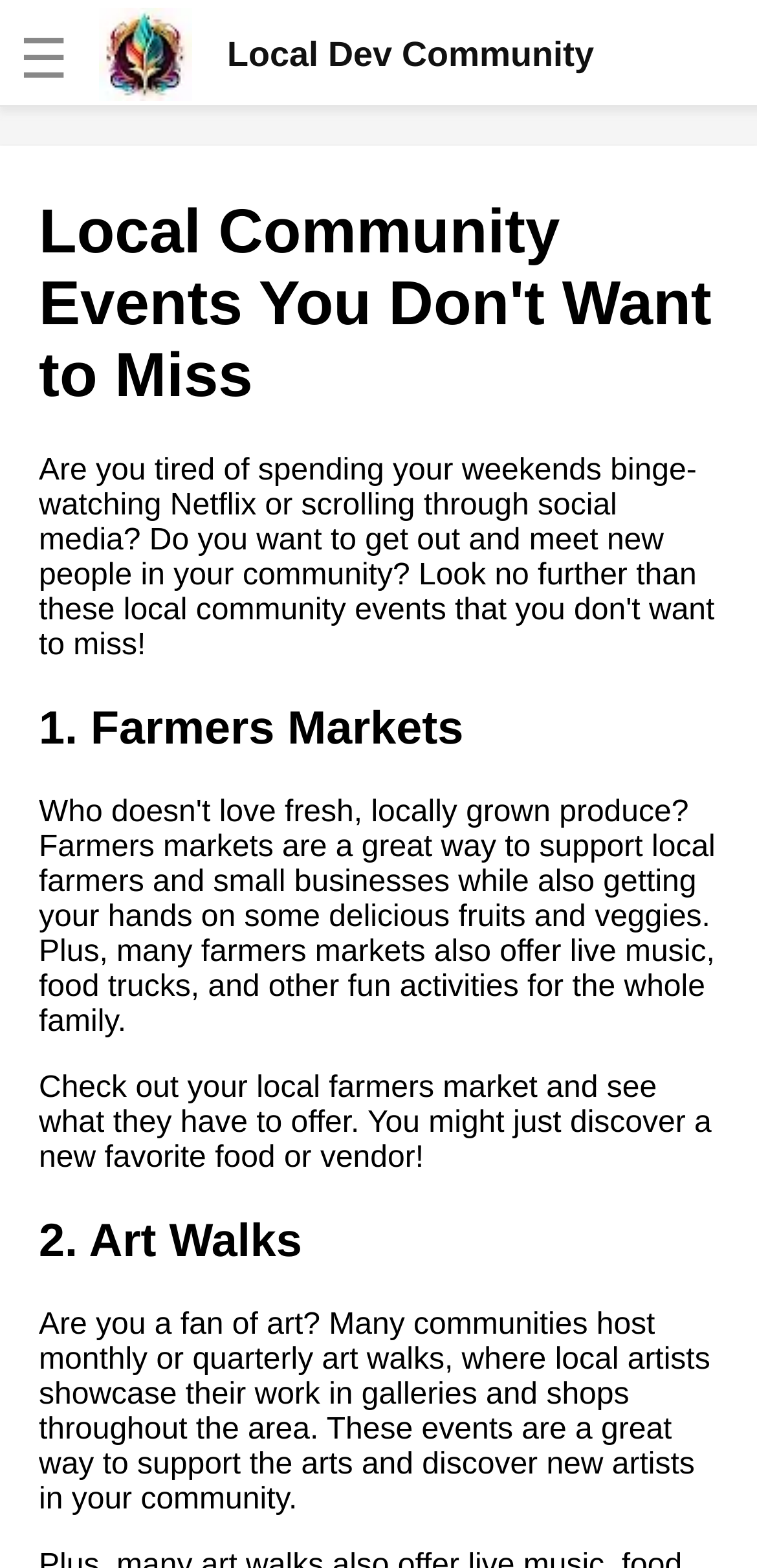What is the name of the community?
Provide a well-explained and detailed answer to the question.

The name of the community can be found in the logo link at the top of the page, which says 'logo \u2003 Local Dev Community'.